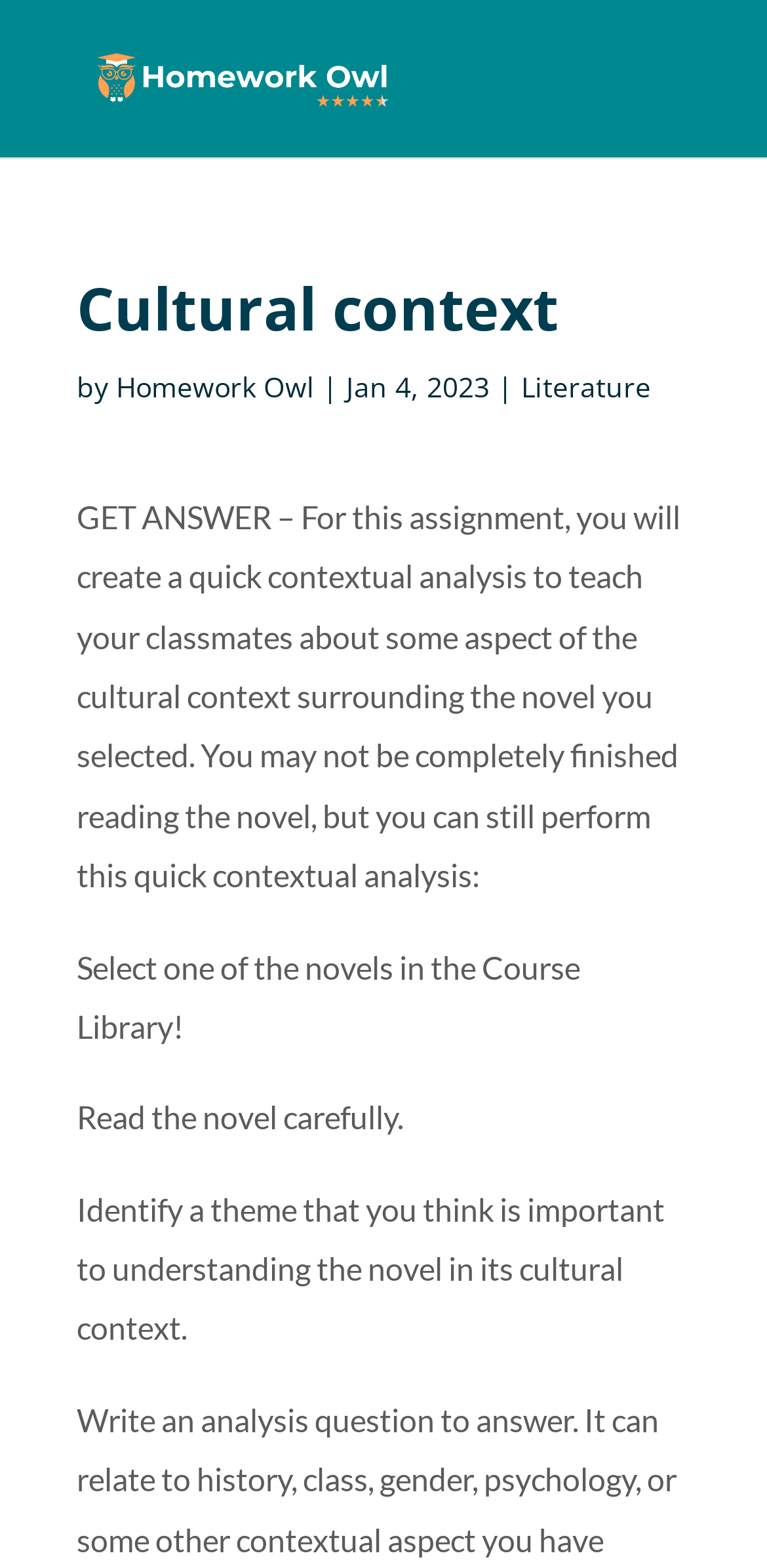Refer to the image and provide an in-depth answer to the question: 
What is the purpose of this assignment?

Based on the text, it appears that the assignment is to create a quick contextual analysis to teach classmates about some aspect of the cultural context surrounding the novel selected. This is evident from the text 'For this assignment, you will create a quick contextual analysis...'.